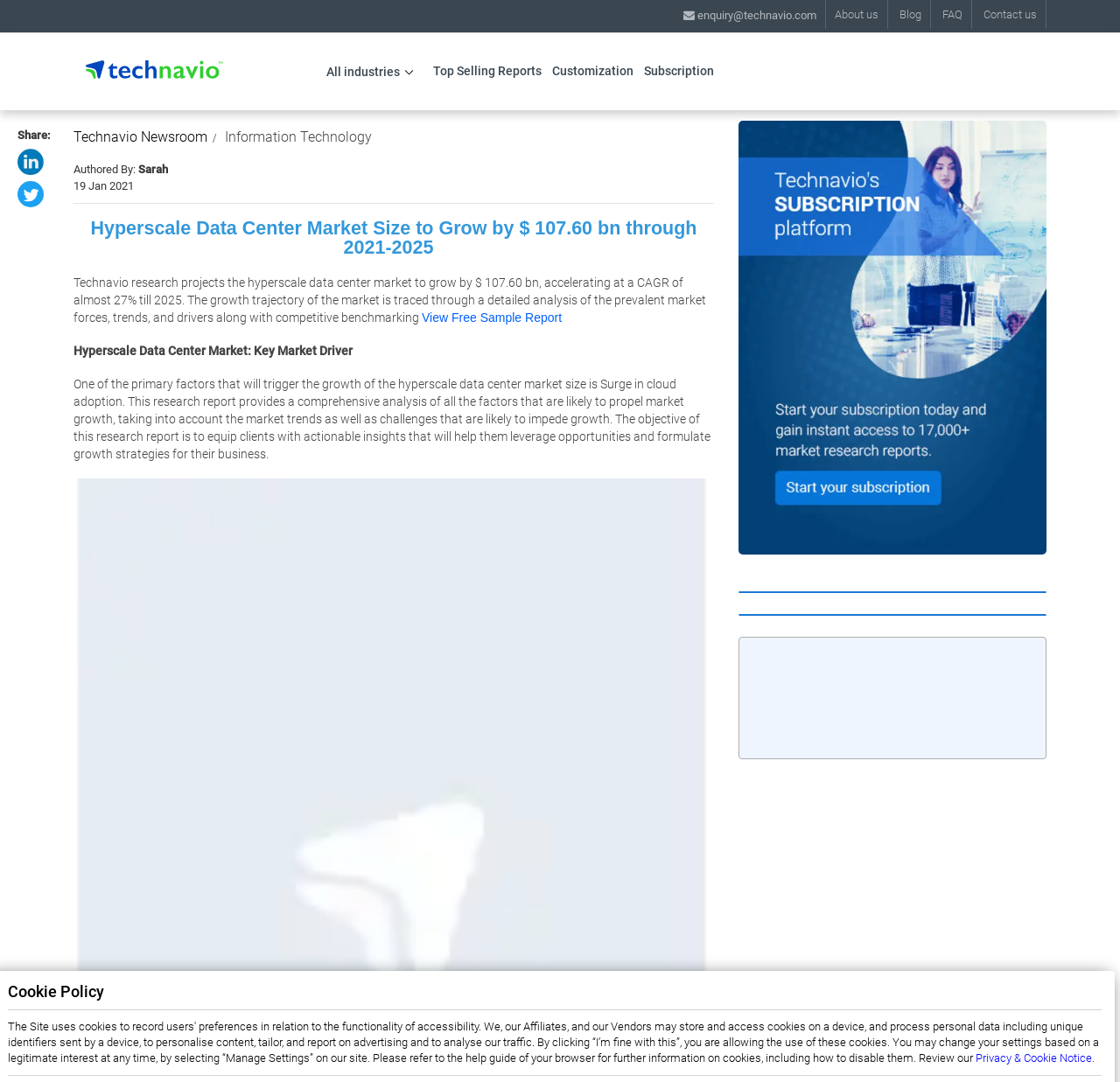Pinpoint the bounding box coordinates of the area that must be clicked to complete this instruction: "Visit Technavio newsroom".

[0.066, 0.118, 0.185, 0.134]